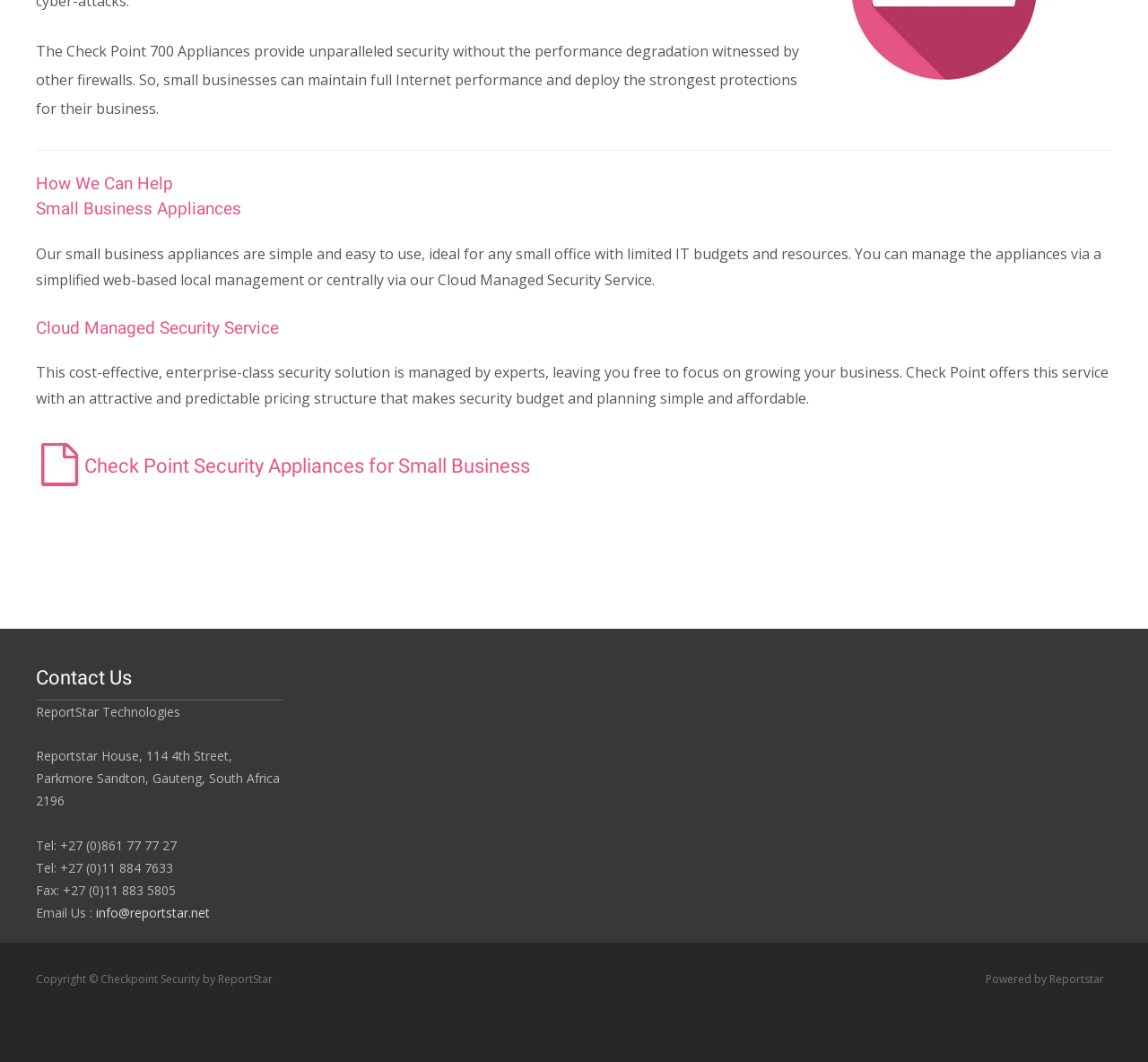Identify the bounding box for the element characterized by the following description: "Powered by Reportstar".

[0.859, 0.915, 0.962, 0.929]